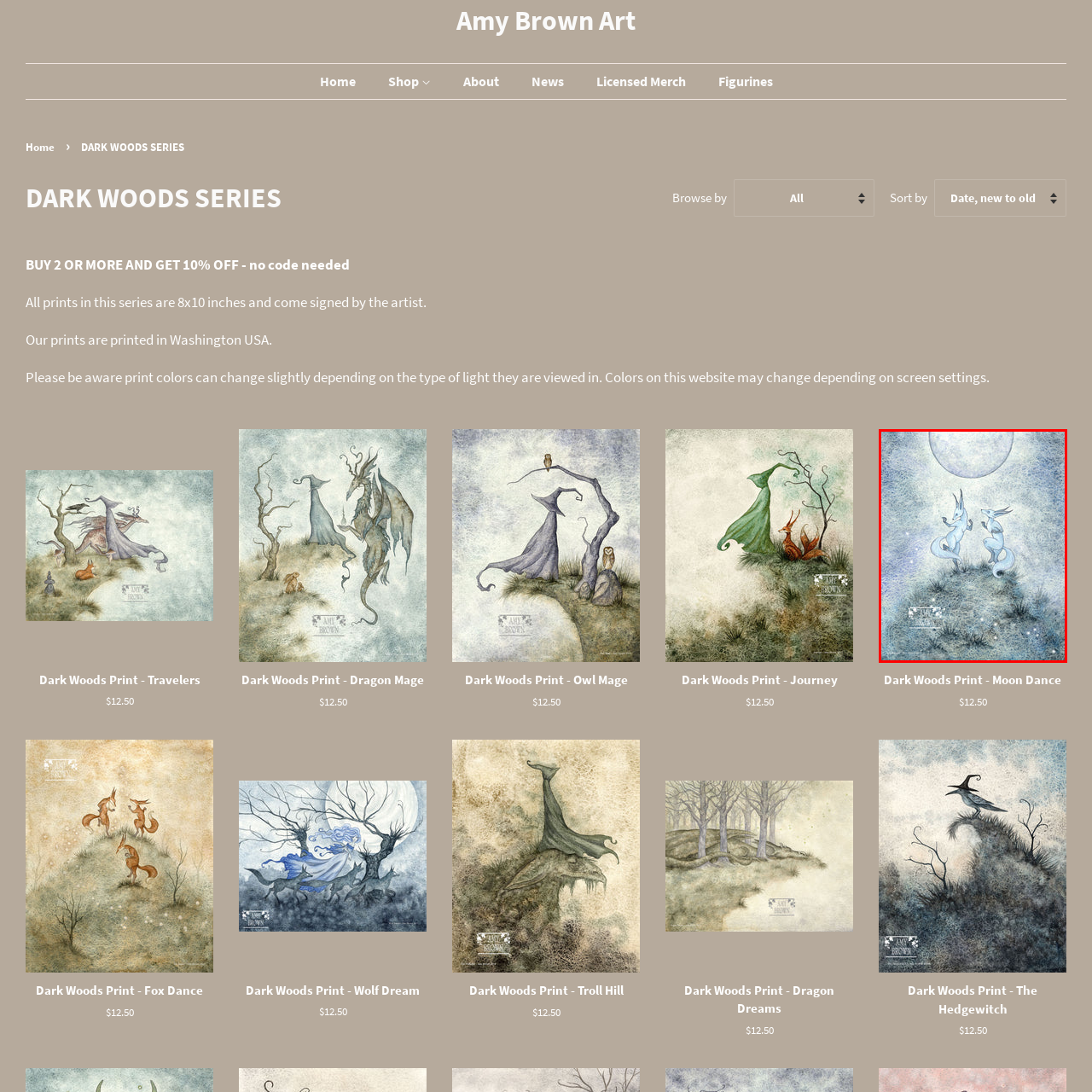Provide a comprehensive description of the image highlighted within the red bounding box.

This enchanting artwork titled "Dark Woods Print - Moon Dance" captures a whimsical scene featuring two ethereal fox-like creatures dancing on a grassy hill under a luminous full moon. The delicate use of soft blues and whites creates a dreamlike atmosphere, evoking a sense of magic and tranquility. The creatures are depicted with elongated ears and playful postures, embodying a spirit of joy and freedom as they revel in the moonlight. The intricate background is filled with subtle textures, enhancing the mystical quality of the piece. This print is part of the Dark Woods series, which features various enchanting artworks inspired by fantasy themes.